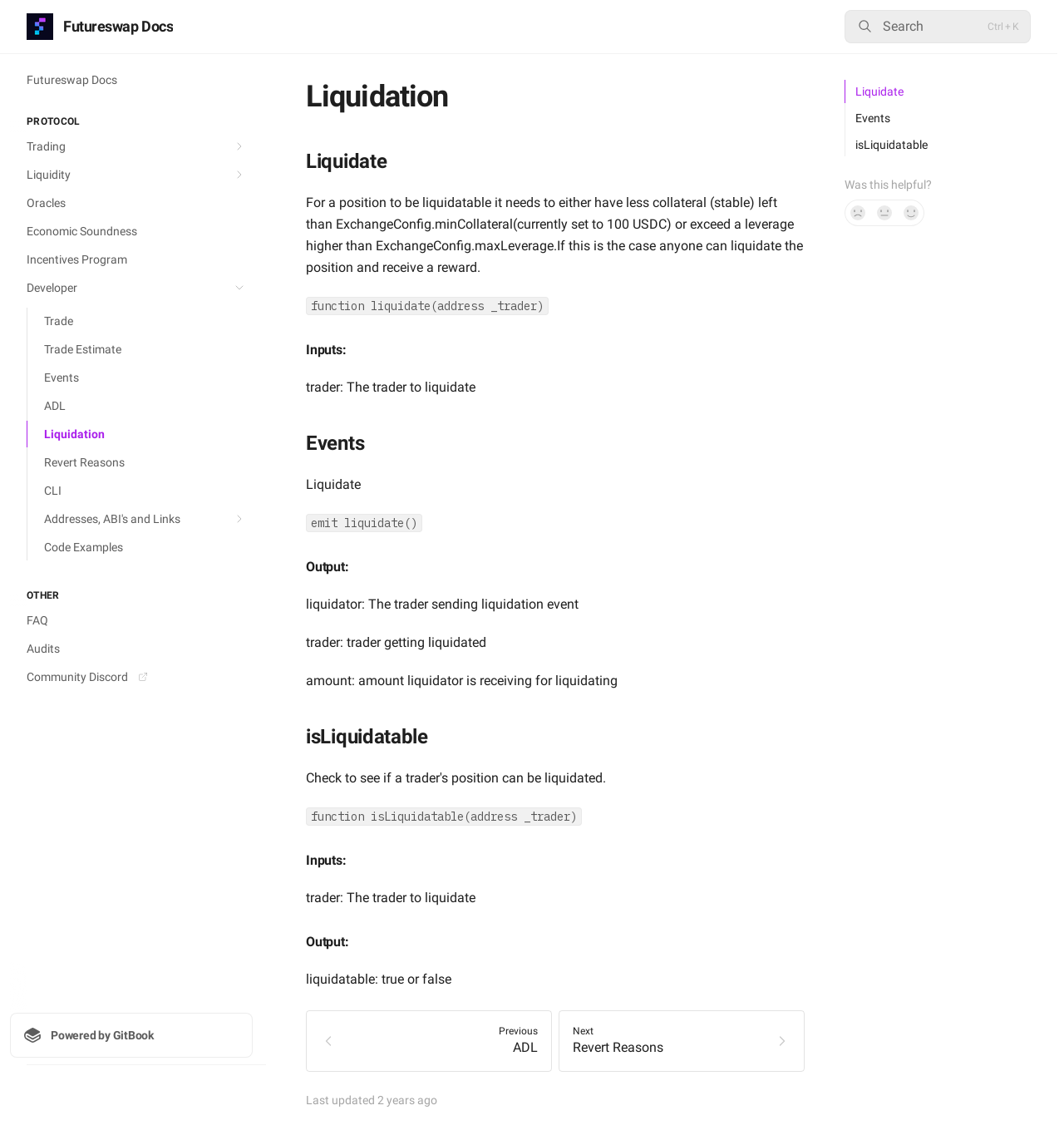Provide the bounding box coordinates for the area that should be clicked to complete the instruction: "Search for a term".

[0.794, 0.009, 0.969, 0.038]